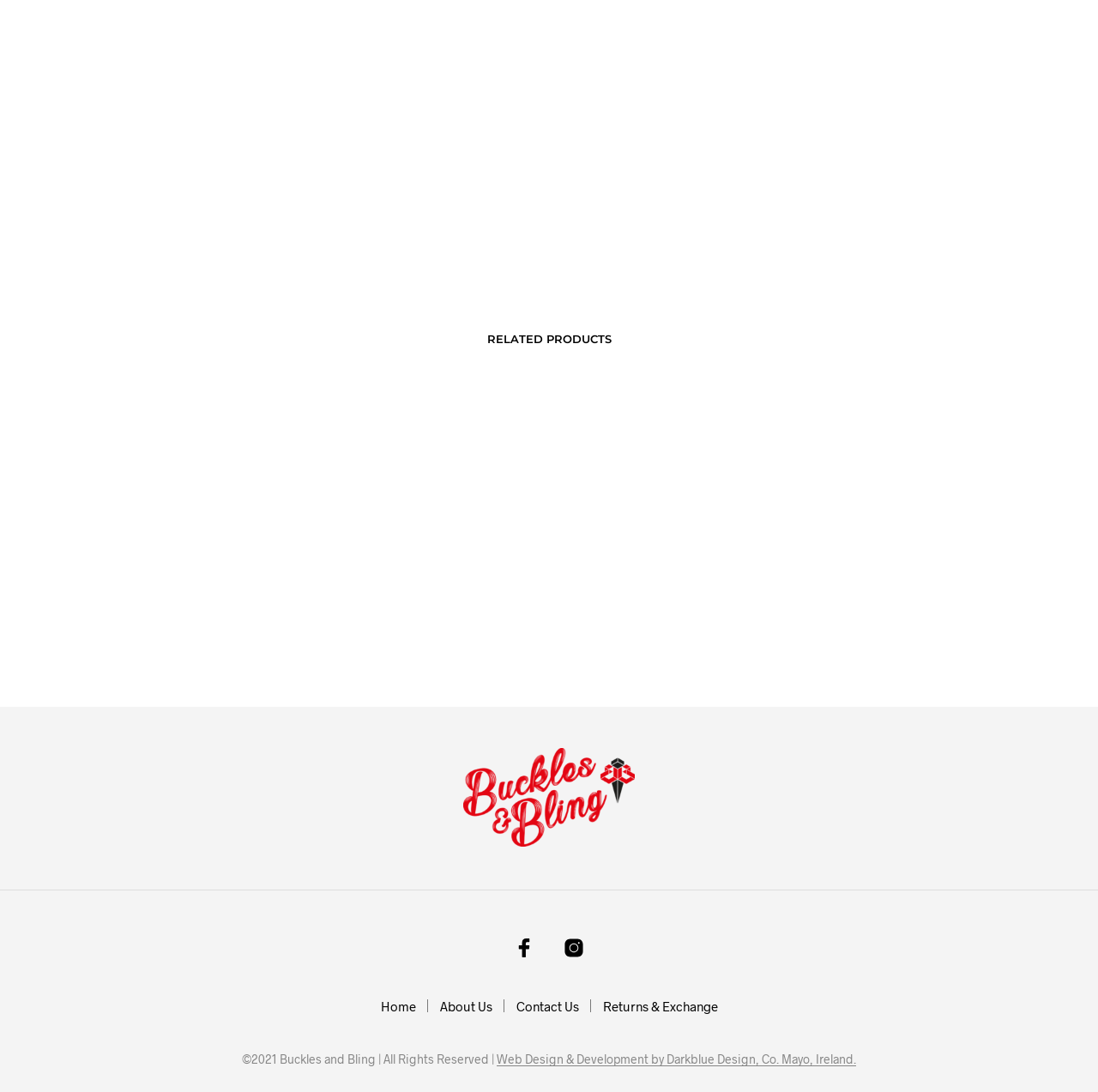What is the name of the second product?
Based on the image, answer the question in a detailed manner.

I found the name of the second product by looking at the heading element with ID 303, which is located below the first product. The text of this element is 'Brigid Wig'.